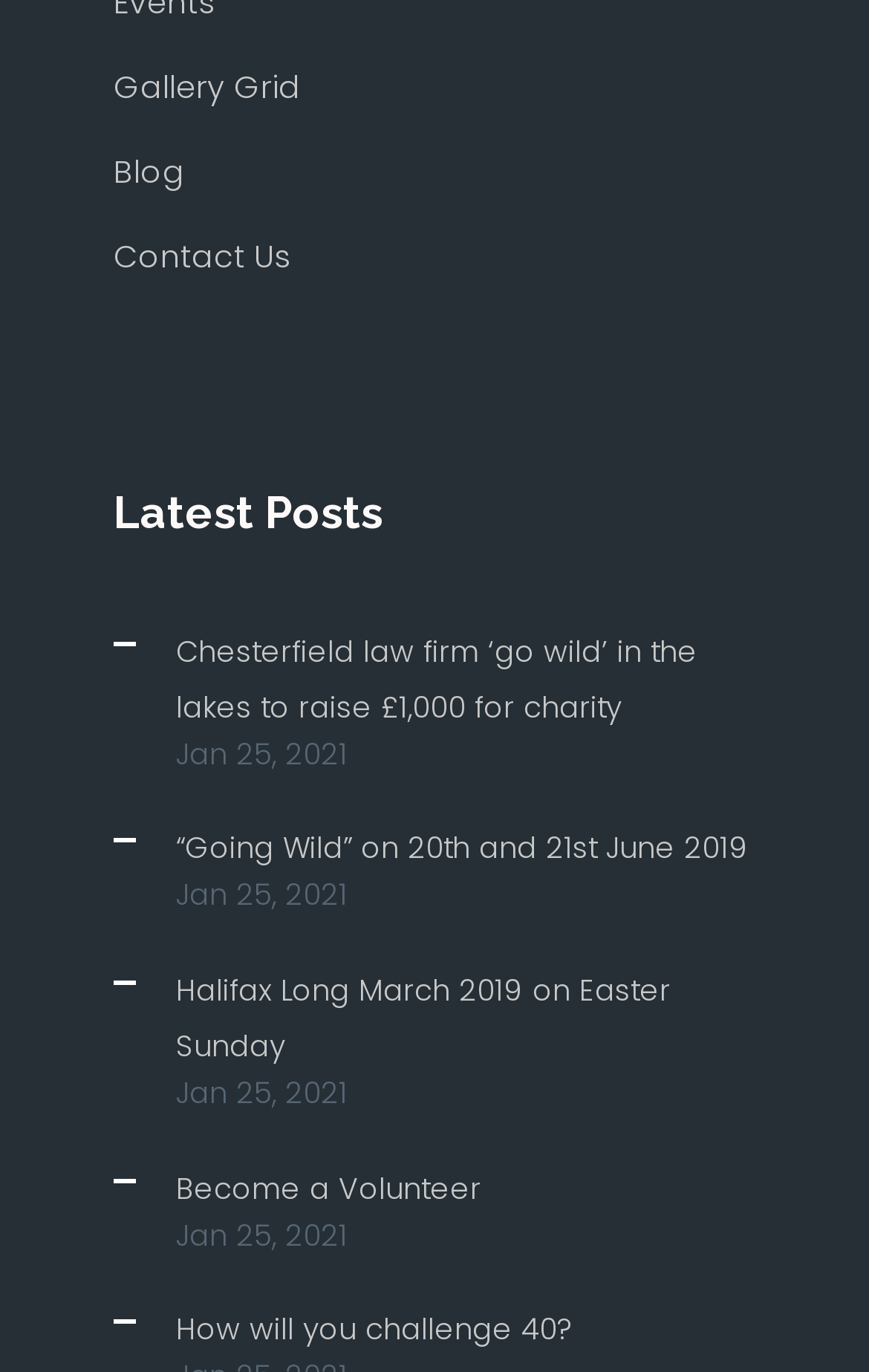Show me the bounding box coordinates of the clickable region to achieve the task as per the instruction: "Learn about becoming a Volunteer".

[0.203, 0.846, 0.554, 0.886]